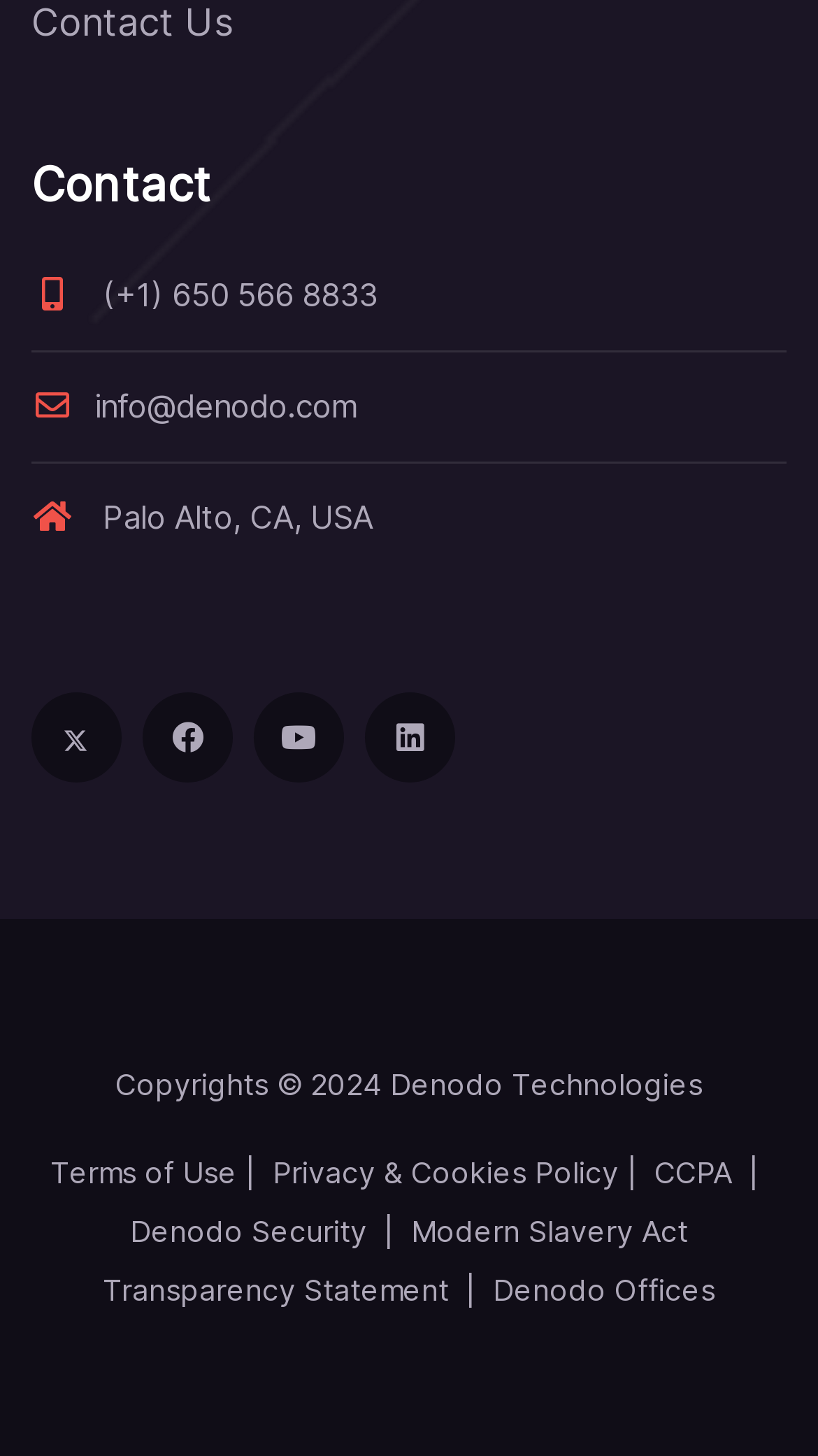Using the element description: "info@denodo.com", determine the bounding box coordinates for the specified UI element. The coordinates should be four float numbers between 0 and 1, [left, top, right, bottom].

[0.038, 0.265, 0.438, 0.293]